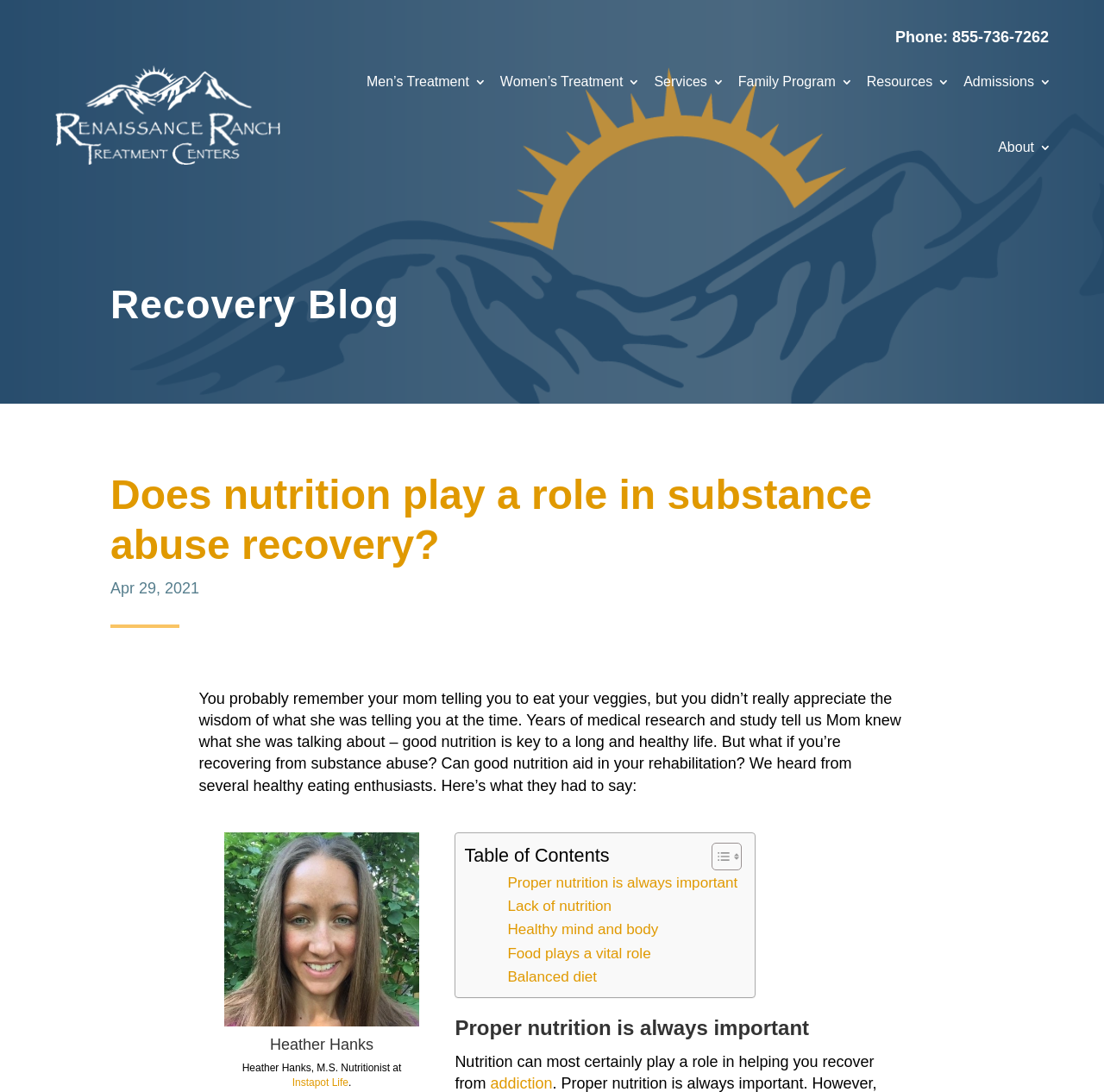Describe all visible elements and their arrangement on the webpage.

This webpage is about the role of nutrition in substance abuse recovery. At the top, there is a phone number "855-736-7262" and a link to "Drug Rehab and Alcohol Treatment" accompanied by an image. Below this, there are several links to different sections of the website, including "Men's Treatment", "Women's Treatment", "Services", "Family Program", "Resources", "Admissions", and "About".

The main content of the page is divided into sections. The first section is headed "Recovery Blog" and has a subheading "Does nutrition play a role in substance abuse recovery?" with a date "Apr 29, 2021" below it. The article begins with a paragraph discussing the importance of good nutrition in general and its potential role in substance abuse recovery.

Below this, there is an image of a person, Heather Hanks, who is a nutritionist. Her name and title are displayed above her image, and a link to her website "Instapot Life" is provided. The article continues with a table of contents, which includes links to different sections of the article, such as "Proper nutrition is always important", "Lack of nutrition", "Healthy mind and body", "Food plays a vital role", and "Balanced diet". Each of these sections has a heading and a brief summary.

Throughout the page, there are several images, including icons for toggling the table of contents. The overall layout is organized, with clear headings and concise text, making it easy to navigate and read.